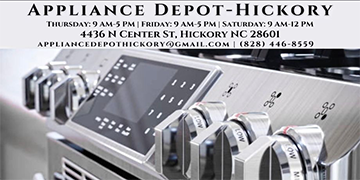Look at the image and write a detailed answer to the question: 
What is the street address of Appliance Depot-Hickory?

The advertisement provides the complete address of Appliance Depot-Hickory, which includes the street address as 4436 N Center St, along with the city, state, and zip code as Hickory, NC 28601.